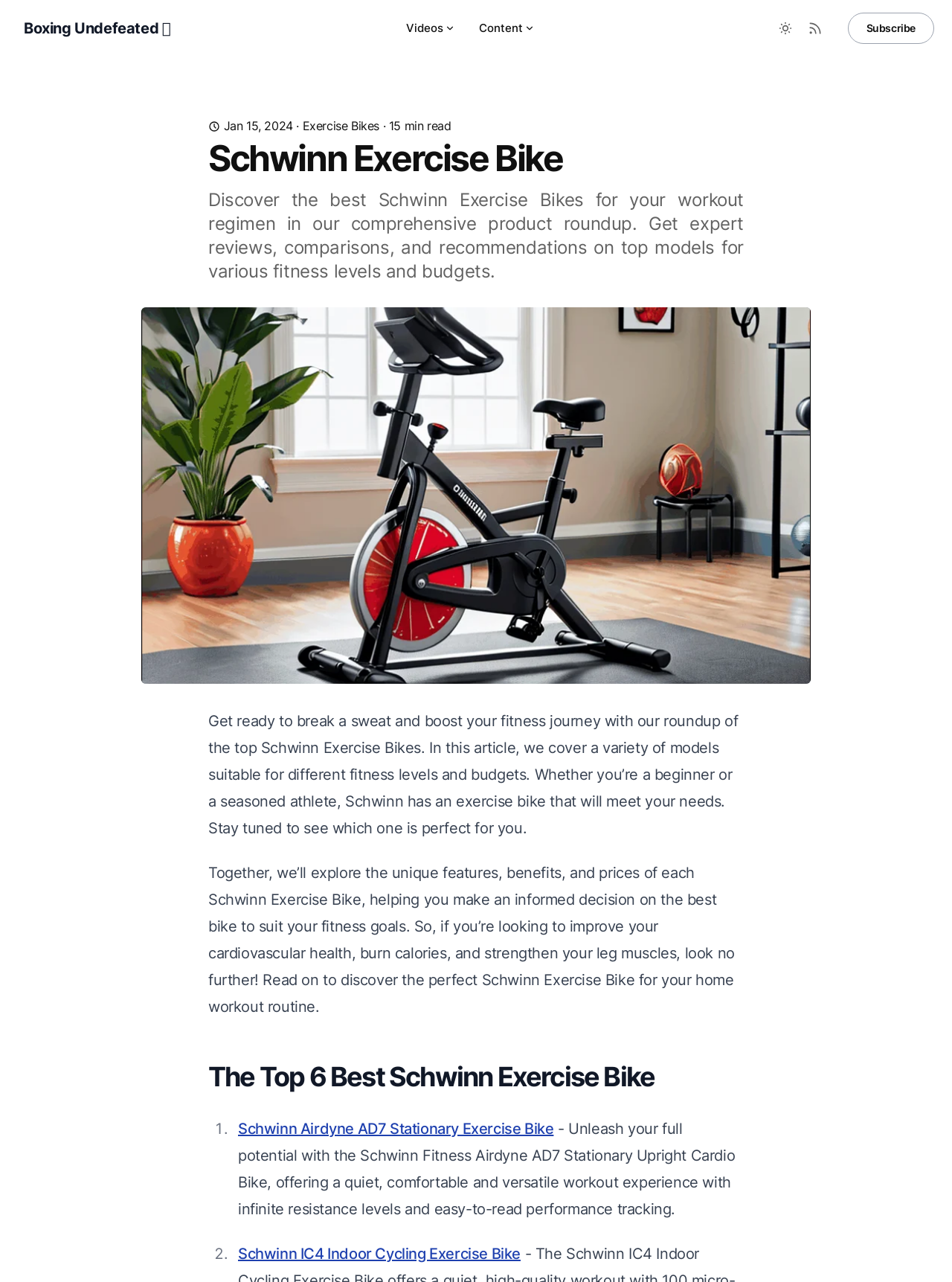Please provide a comprehensive answer to the question based on the screenshot: How many Schwinn Exercise Bikes are reviewed in the article?

I looked at the list of bikes reviewed in the article and counted the number of list items. There are 6 list items, each corresponding to a different Schwinn Exercise Bike model.